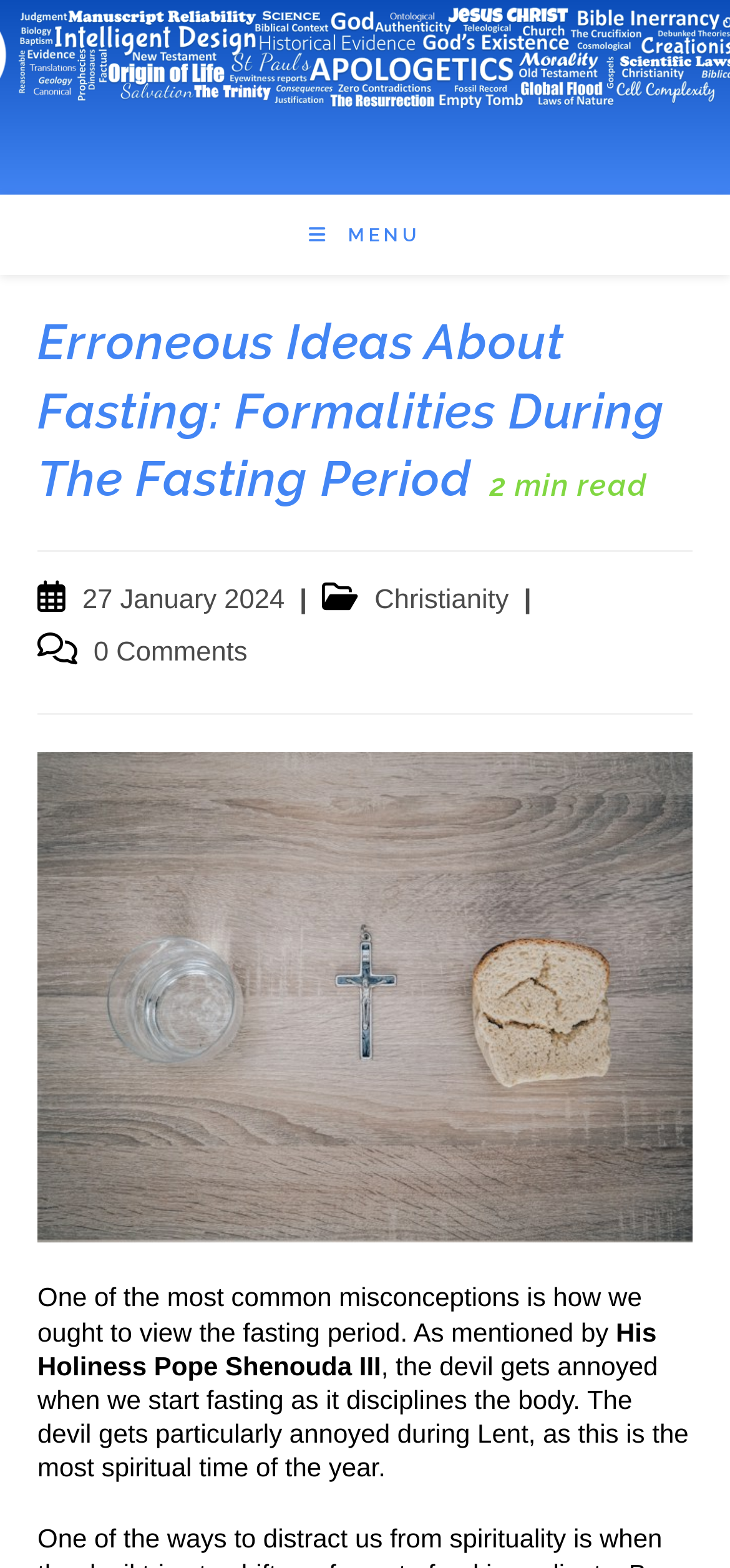What is the date of the post?
Based on the screenshot, answer the question with a single word or phrase.

27 January 2024